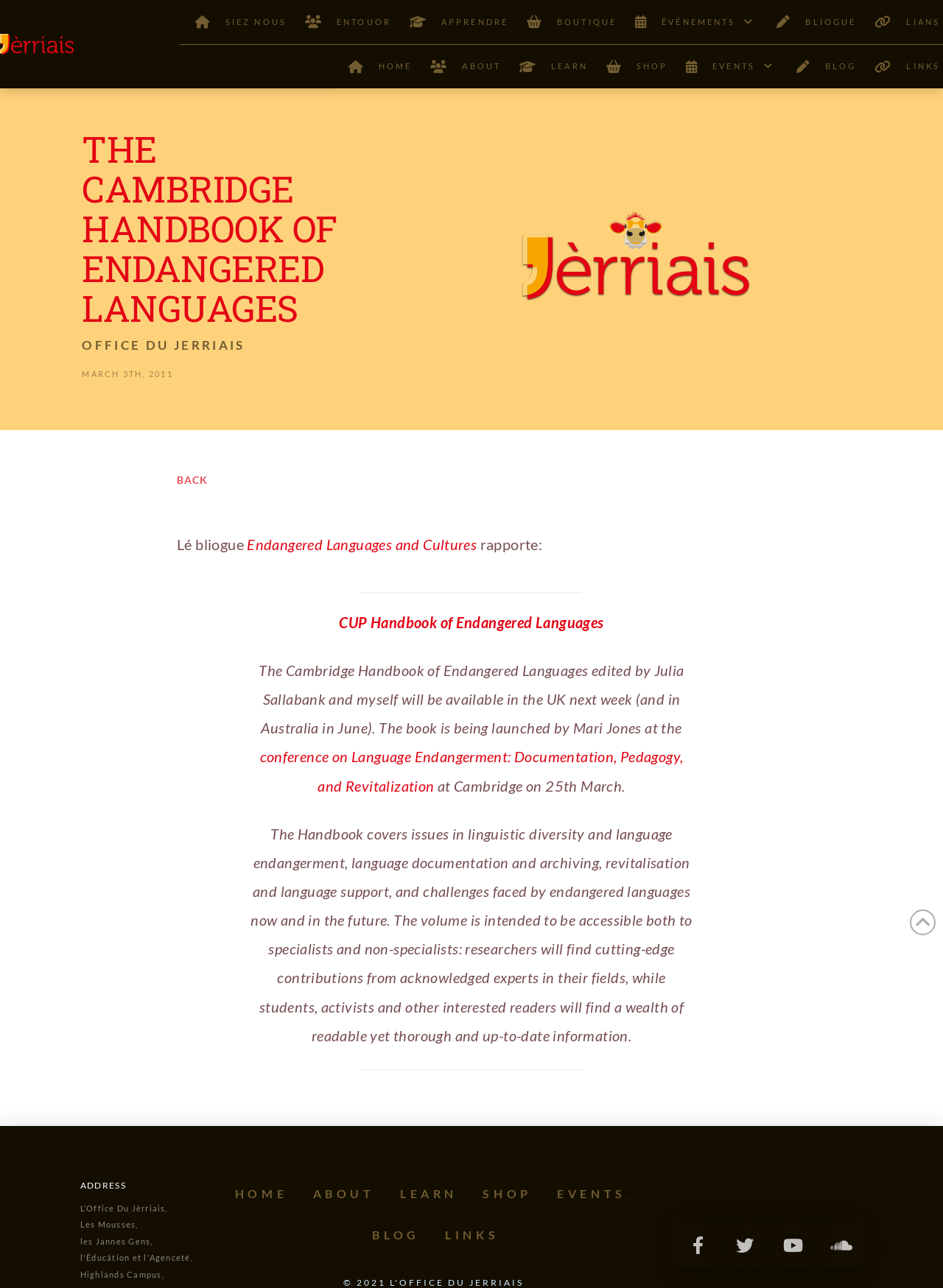What is the topic of the conference mentioned on the webpage?
Using the details shown in the screenshot, provide a comprehensive answer to the question.

The topic of the conference is mentioned in the blockquote element, where it says 'conference on Language Endangerment: Documentation, Pedagogy, and Revitalization'.